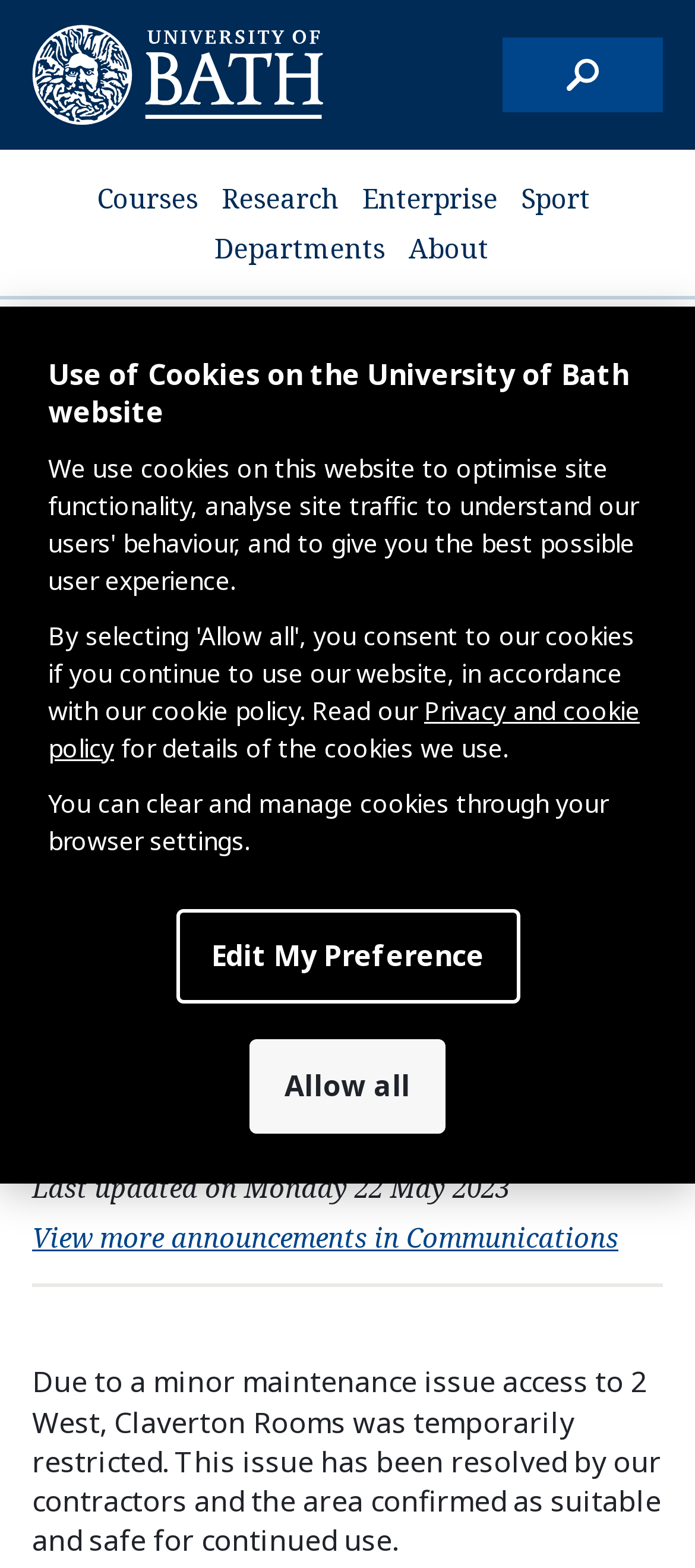Detail the various sections and features of the webpage.

The webpage is about the University of Bath, with a prominent heading "Claverton Rooms reopen after precautionary closure" at the top center of the page. Below this heading, there is a paragraph of text explaining that access to Claverton Rooms was temporarily restricted due to a minor maintenance issue, but the issue has been resolved and the area is now safe.

At the top left of the page, there is a link to the "University of Bath" website, accompanied by a small image of the university's logo. Next to this, there is a search button. 

The top navigation menu consists of several links, including "Courses", "Research", "Enterprise", "Sport", "Departments", and "About", which are evenly spaced across the top of the page.

Below the navigation menu, there is a section with a heading "Use of Cookies on the University of Bath website" at the top left, followed by a link to the "Privacy and cookie policy" and two paragraphs of text explaining how to manage cookies.

On the right side of the page, there are two links: "Edit My Preference" and "Allow all", which are related to cookie preferences.

At the bottom of the page, there is a news story section with a heading "News story" and the publication date "Monday 22 May 2023". Below this, there is a link to view more announcements in the Communications department. Finally, there is a duplicate of the main paragraph of text at the bottom of the page, which reiterates that the maintenance issue has been resolved and the area is safe.